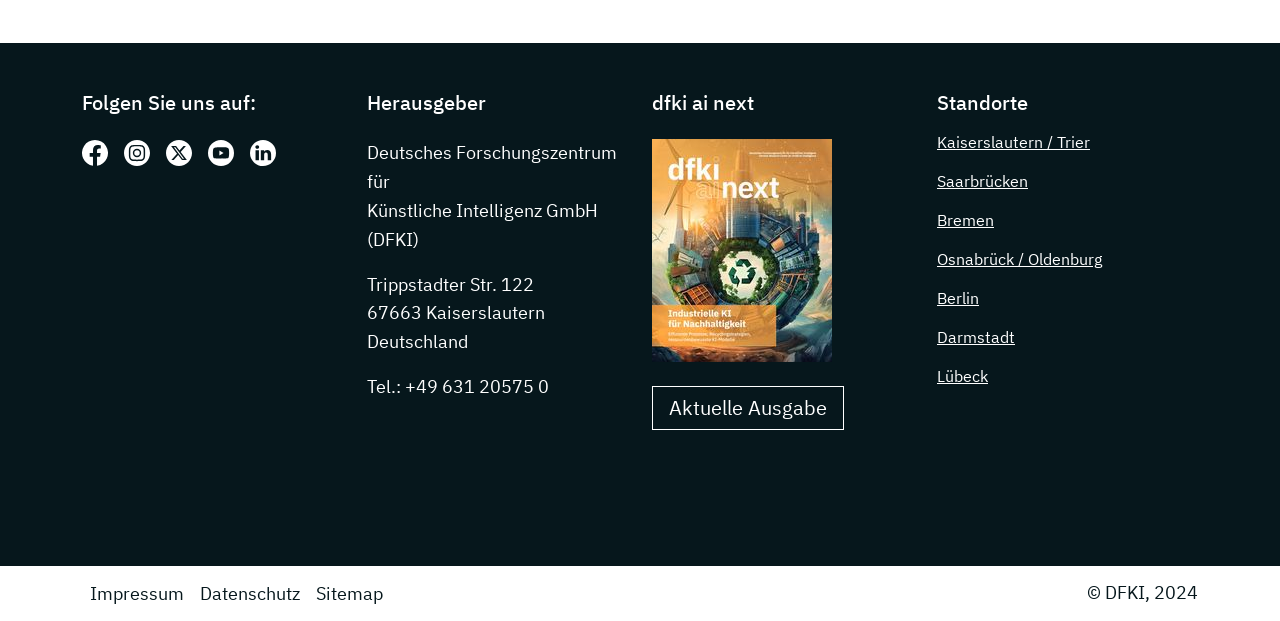Determine the bounding box coordinates of the clickable area required to perform the following instruction: "Submit your email". The coordinates should be represented as four float numbers between 0 and 1: [left, top, right, bottom].

None